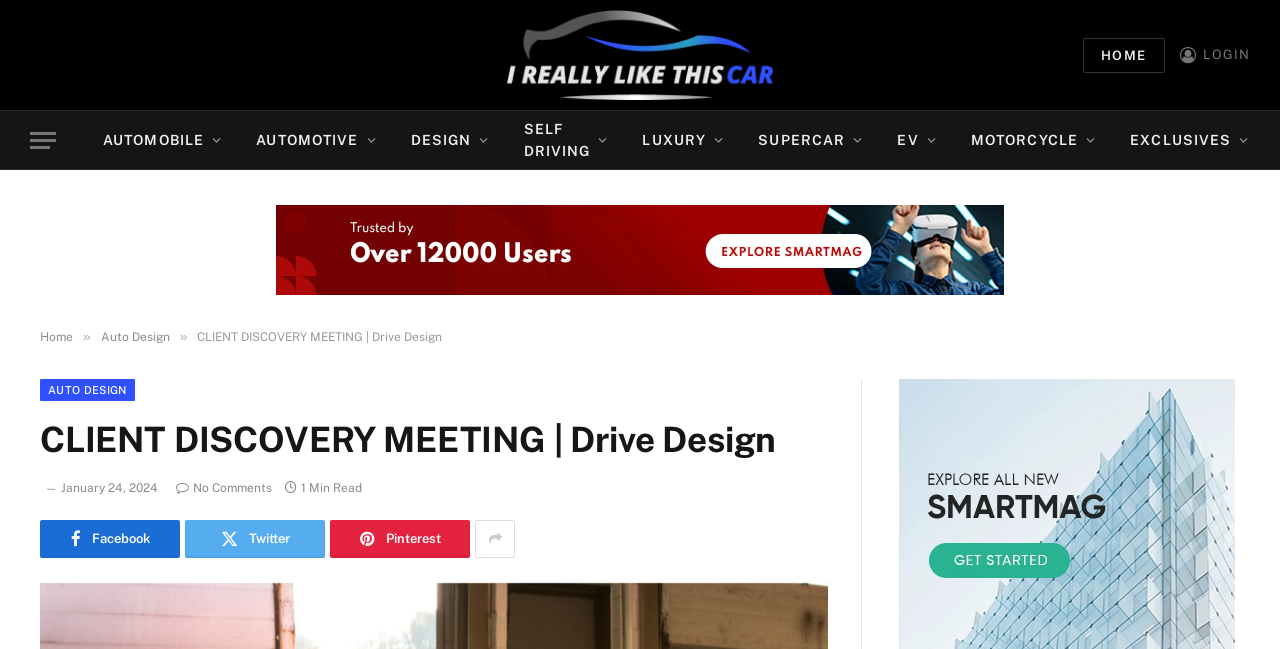What is the text of the first link on the webpage?
From the image, respond with a single word or phrase.

I Really Like This Car